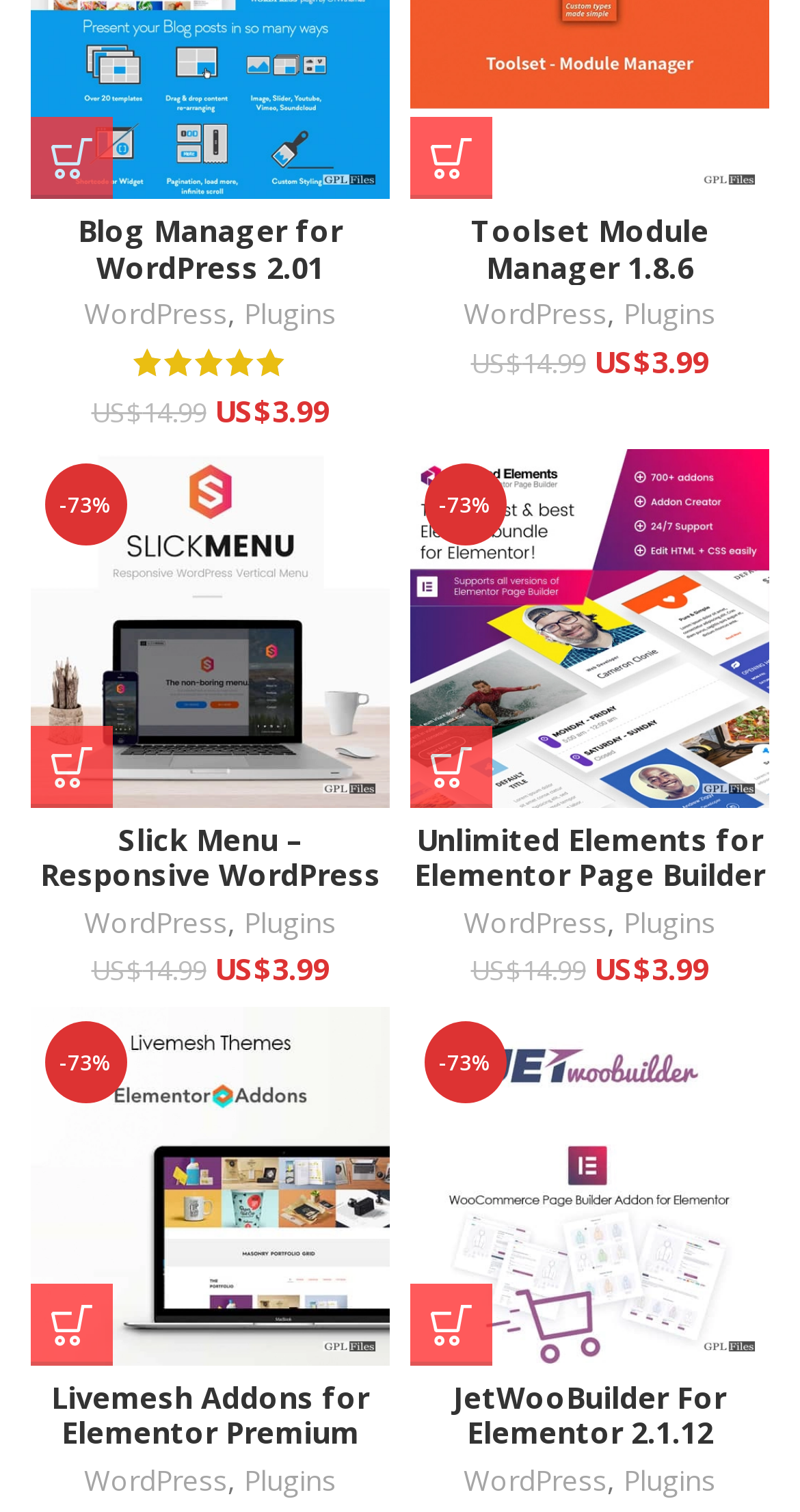Answer the question using only one word or a concise phrase: What is the category of all products?

Plugins